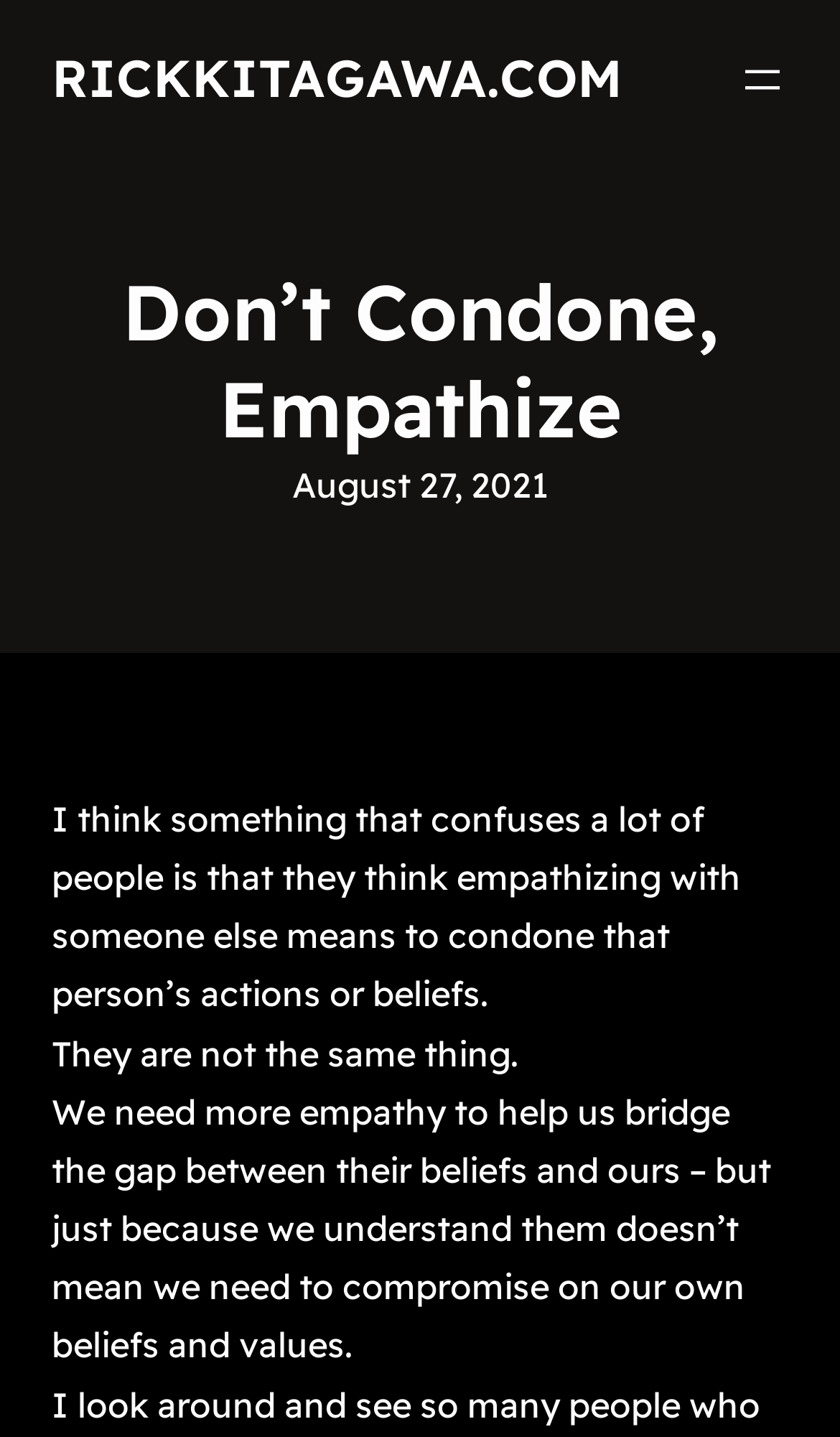Give a concise answer of one word or phrase to the question: 
What is the author's stance on compromising values?

Against compromising